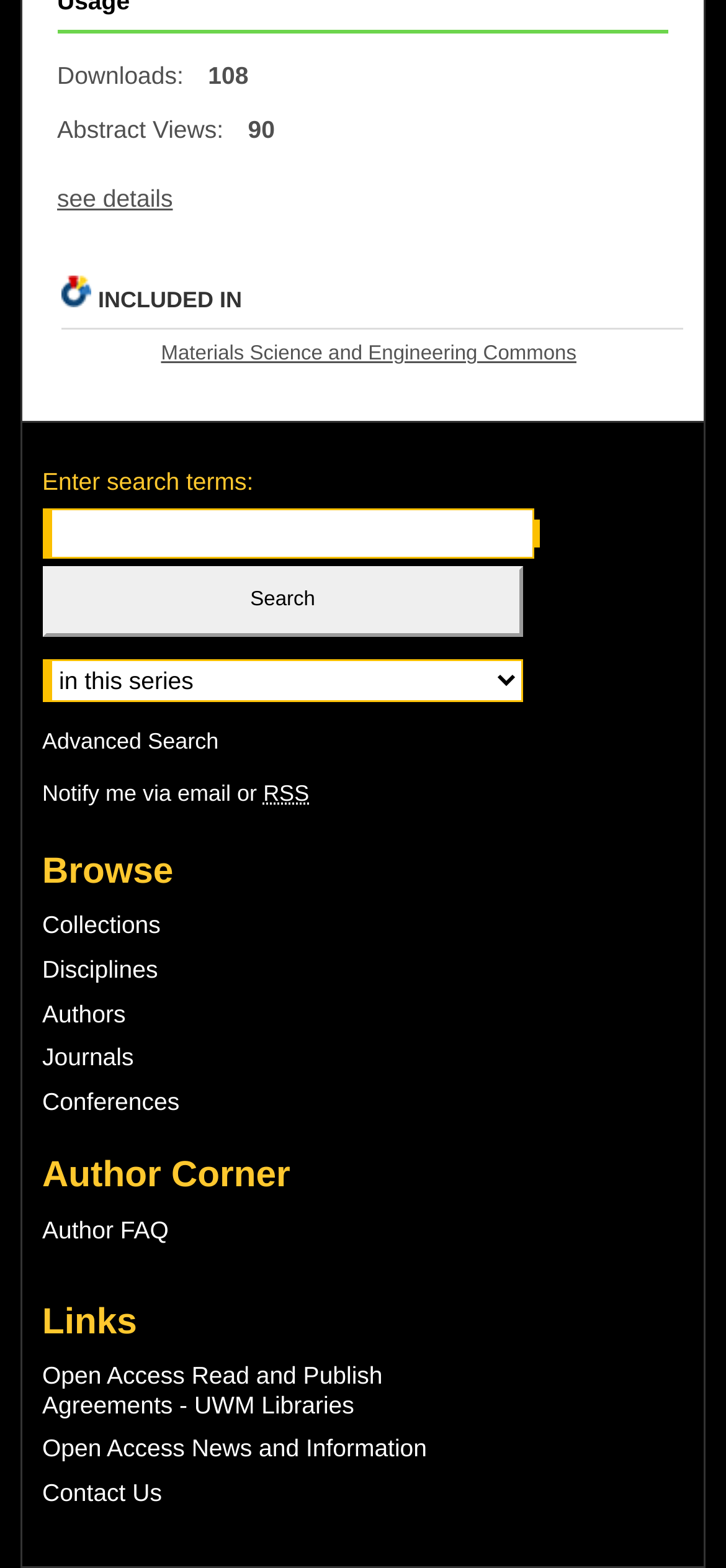Locate the bounding box coordinates of the area that needs to be clicked to fulfill the following instruction: "Search for materials". The coordinates should be in the format of four float numbers between 0 and 1, namely [left, top, right, bottom].

[0.058, 0.163, 0.736, 0.195]